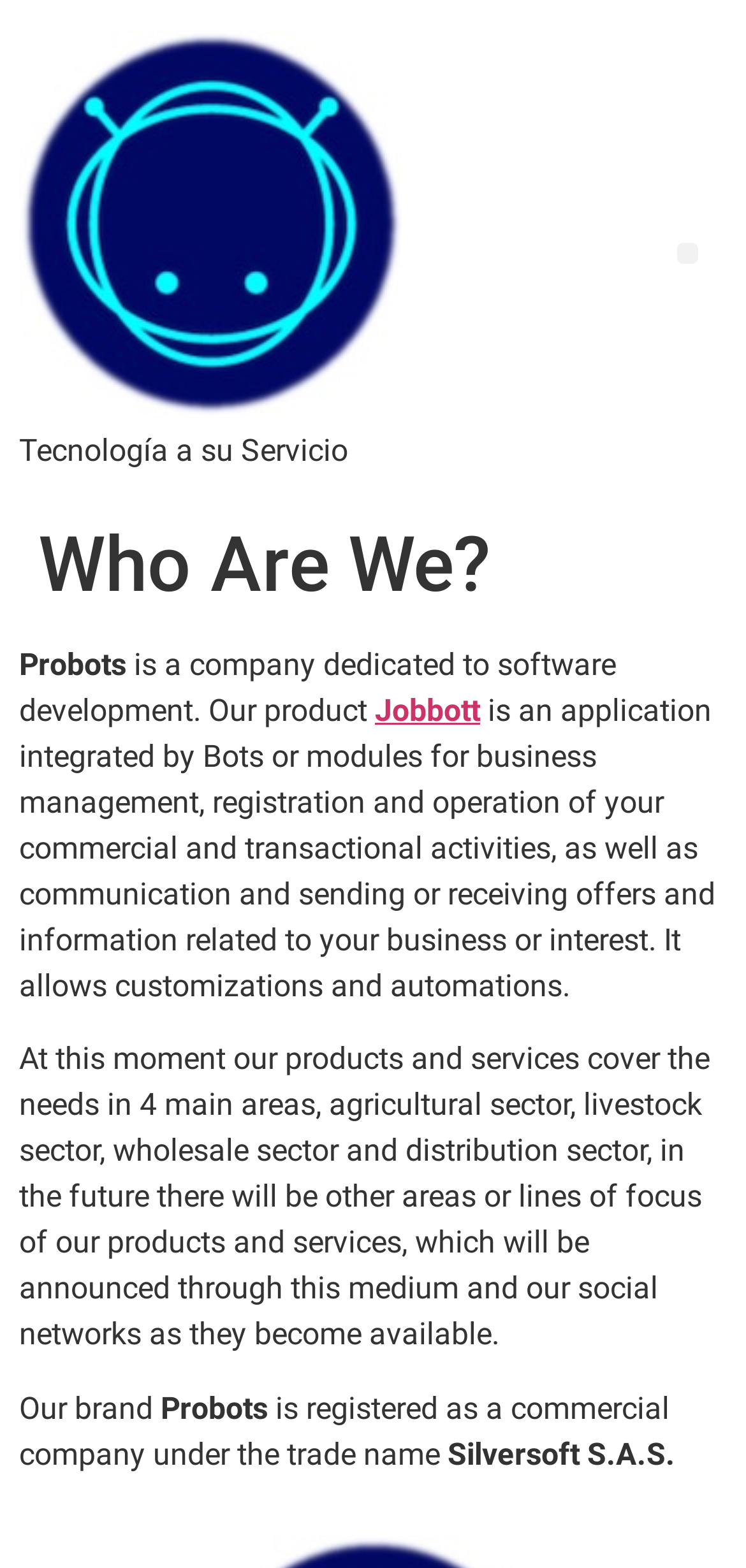Provide the bounding box coordinates of the UI element this sentence describes: "Undergraduate Admission".

None